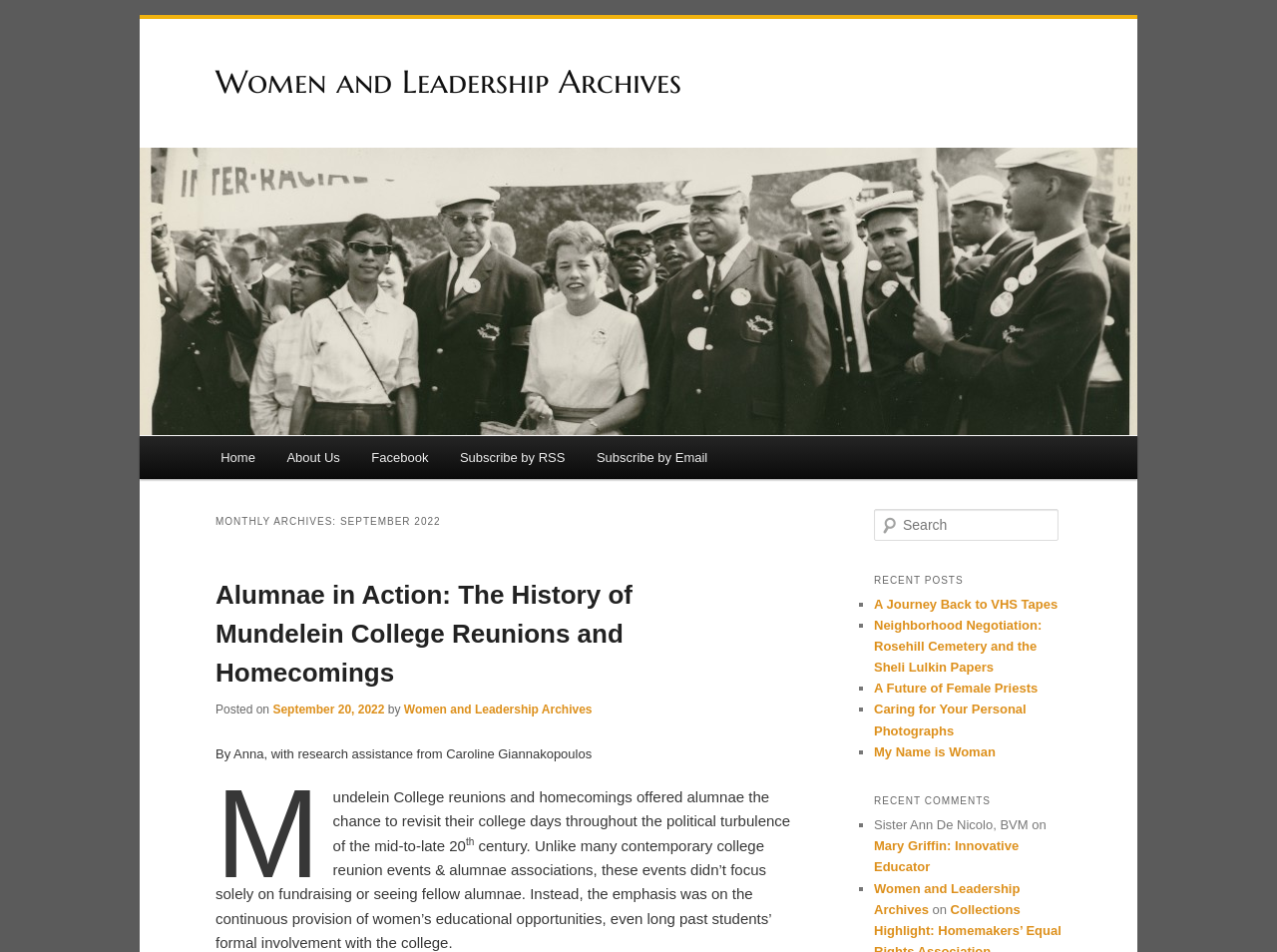Based on the image, please elaborate on the answer to the following question:
What is the date of the post 'Alumnae in Action: The History of Mundelein College Reunions and Homecomings'?

The date of the post can be found in the link element with the text 'September 20, 2022' which is located below the heading 'Alumnae in Action: The History of Mundelein College Reunions and Homecomings'.